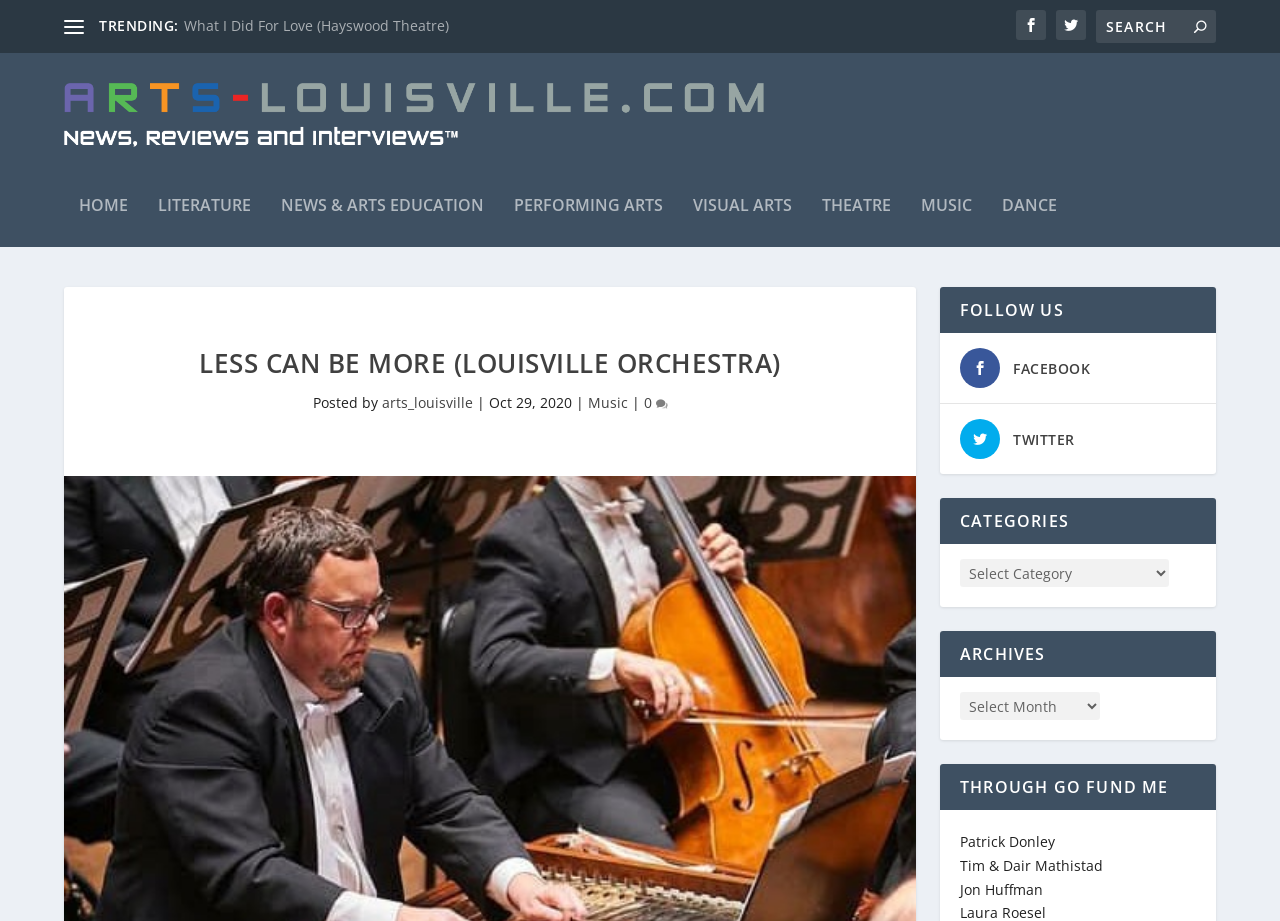Point out the bounding box coordinates of the section to click in order to follow this instruction: "Go to the homepage".

[0.062, 0.192, 0.1, 0.268]